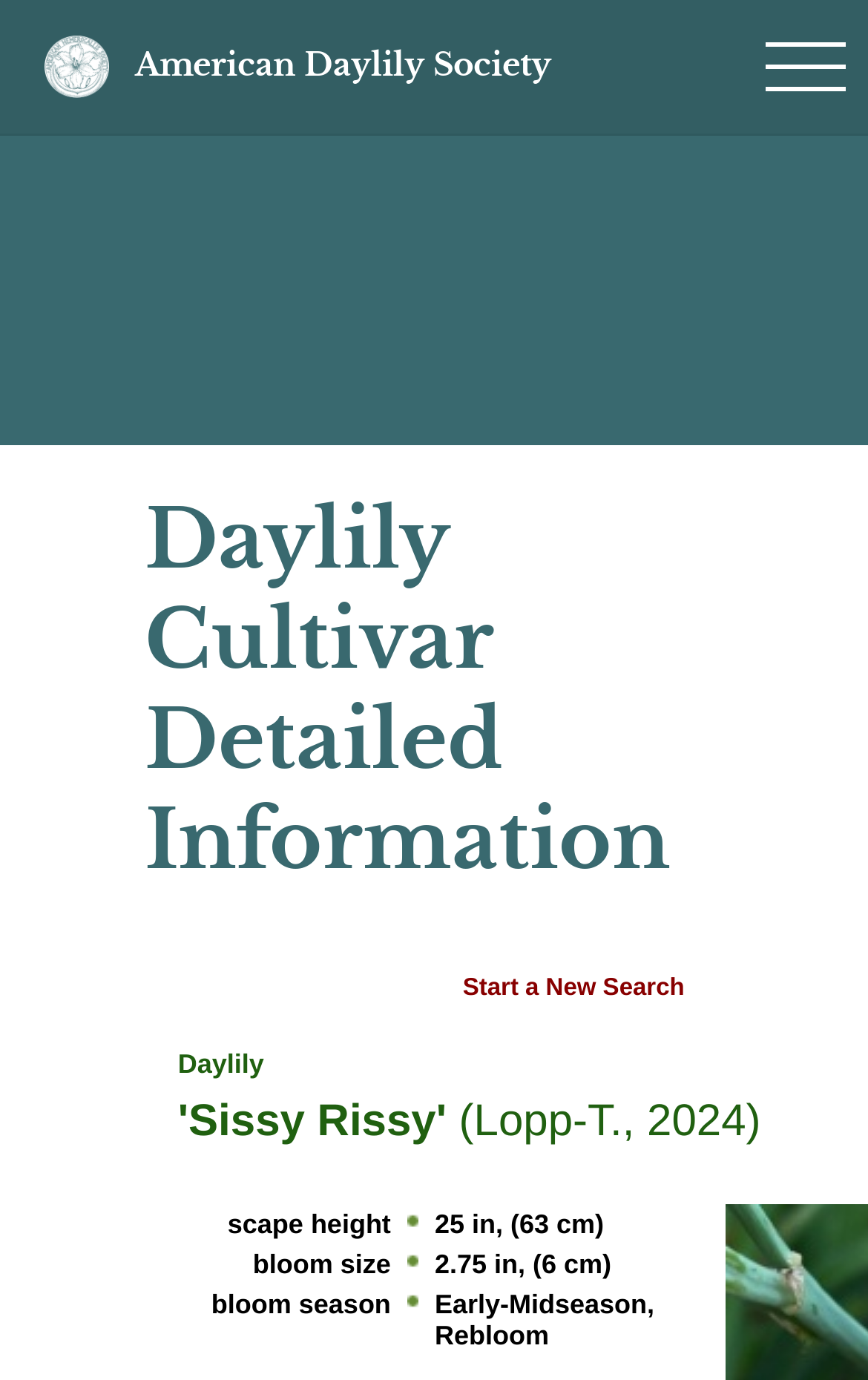Return the bounding box coordinates of the UI element that corresponds to this description: "American Daylily Society". The coordinates must be given as four float numbers in the range of 0 and 1, [left, top, right, bottom].

[0.051, 0.026, 0.635, 0.071]